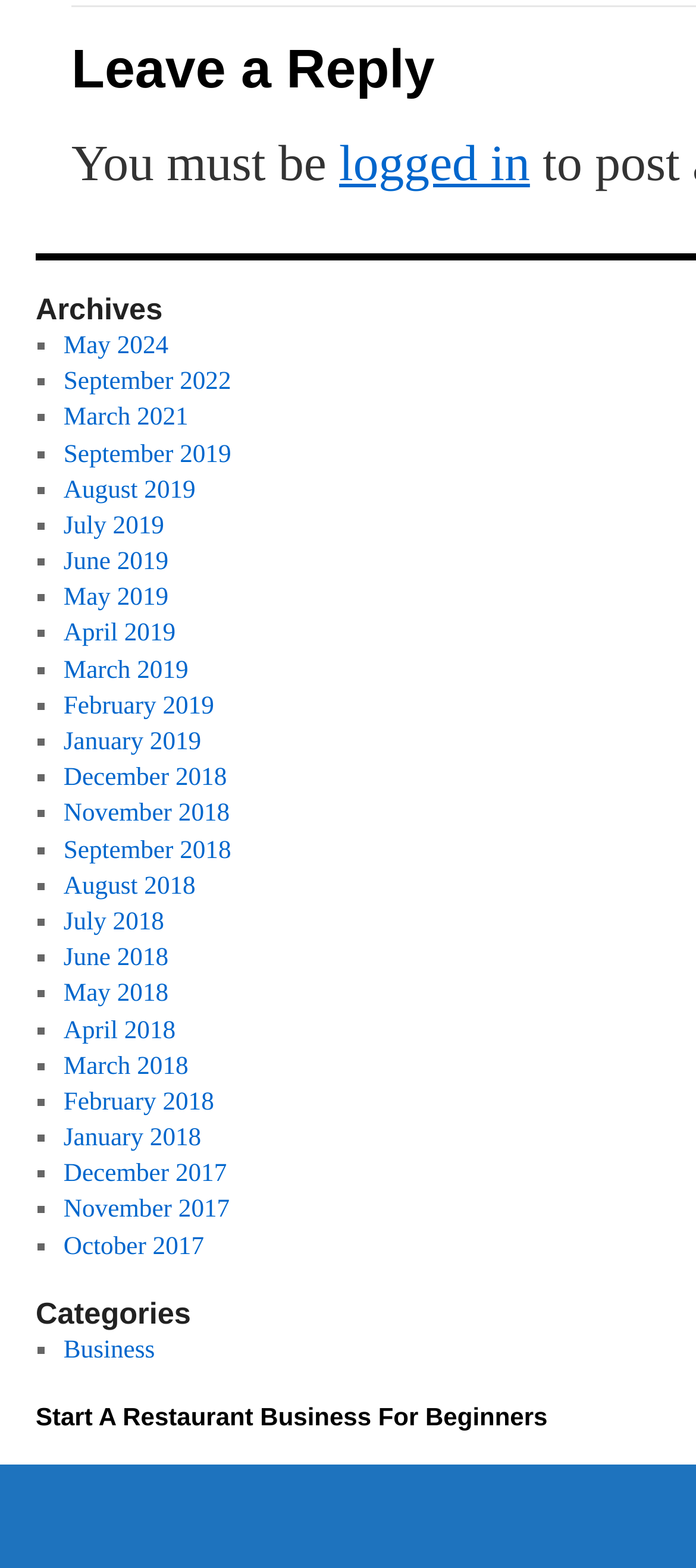Please specify the bounding box coordinates of the element that should be clicked to execute the given instruction: 'Contact the business'. Ensure the coordinates are four float numbers between 0 and 1, expressed as [left, top, right, bottom].

None